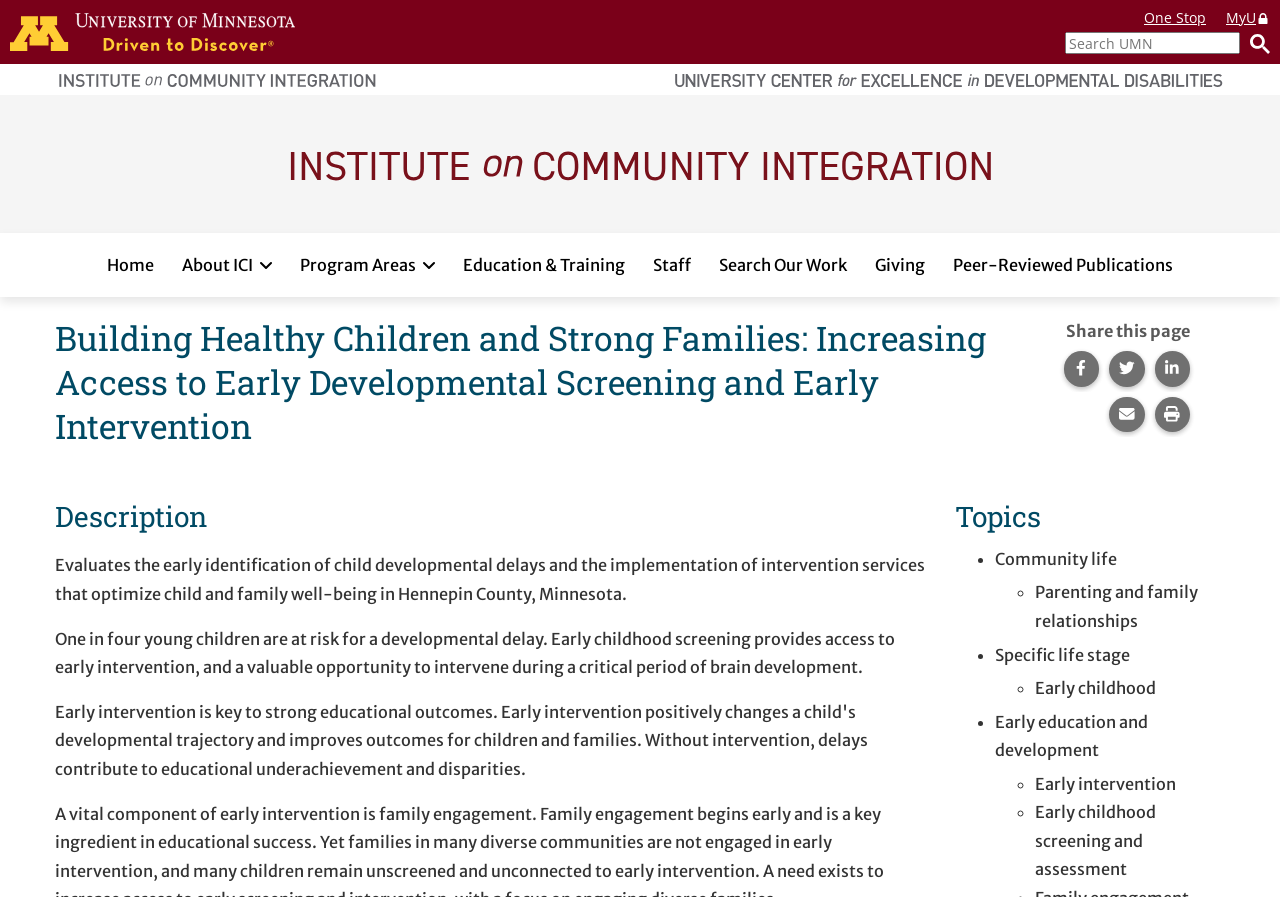Locate the bounding box coordinates of the area that needs to be clicked to fulfill the following instruction: "Share this page on Facebook". The coordinates should be in the format of four float numbers between 0 and 1, namely [left, top, right, bottom].

[0.831, 0.391, 0.859, 0.431]